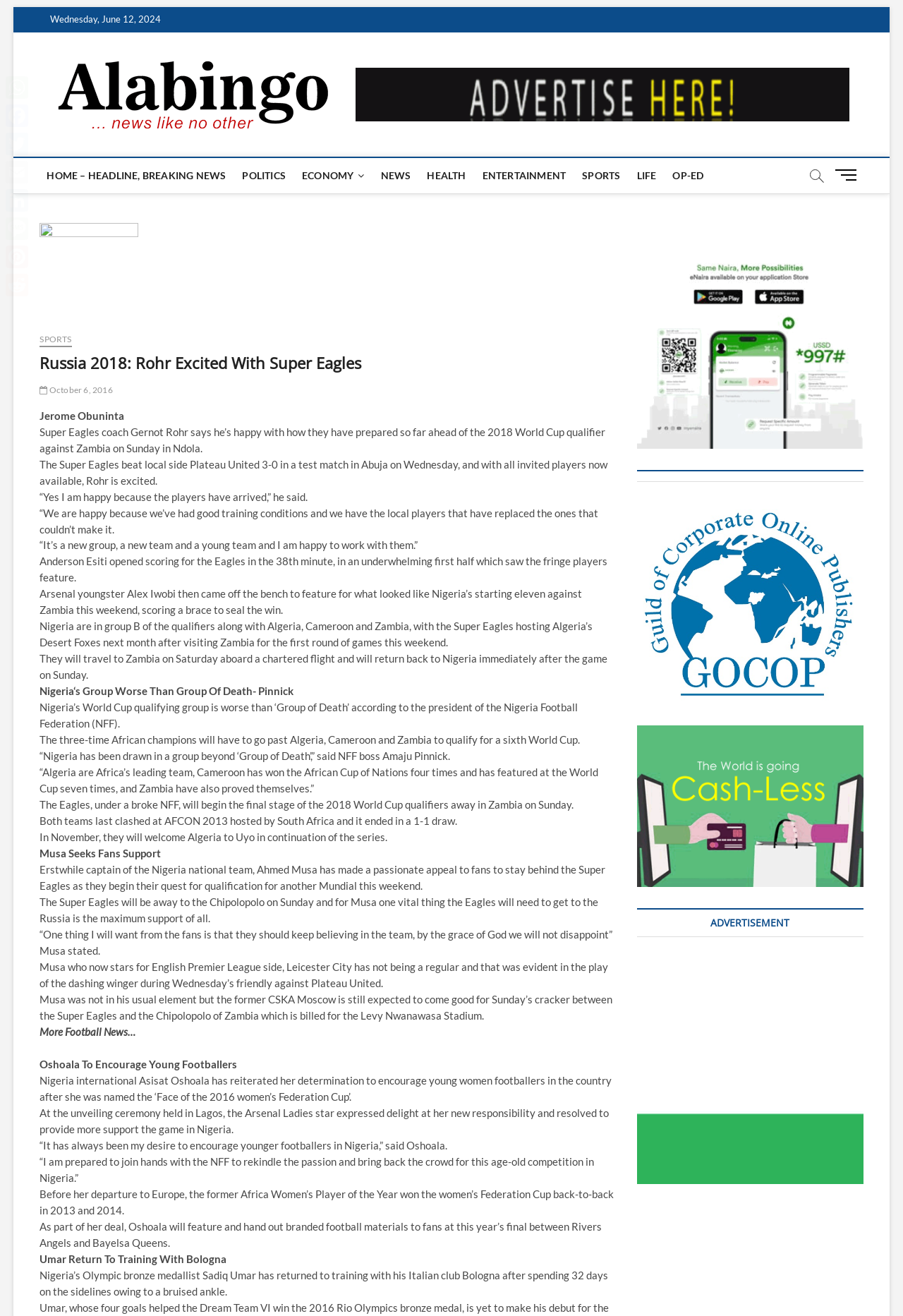Given the description of the UI element: "Home – headline, breaking news", predict the bounding box coordinates in the form of [left, top, right, bottom], with each value being a float between 0 and 1.

[0.044, 0.12, 0.258, 0.147]